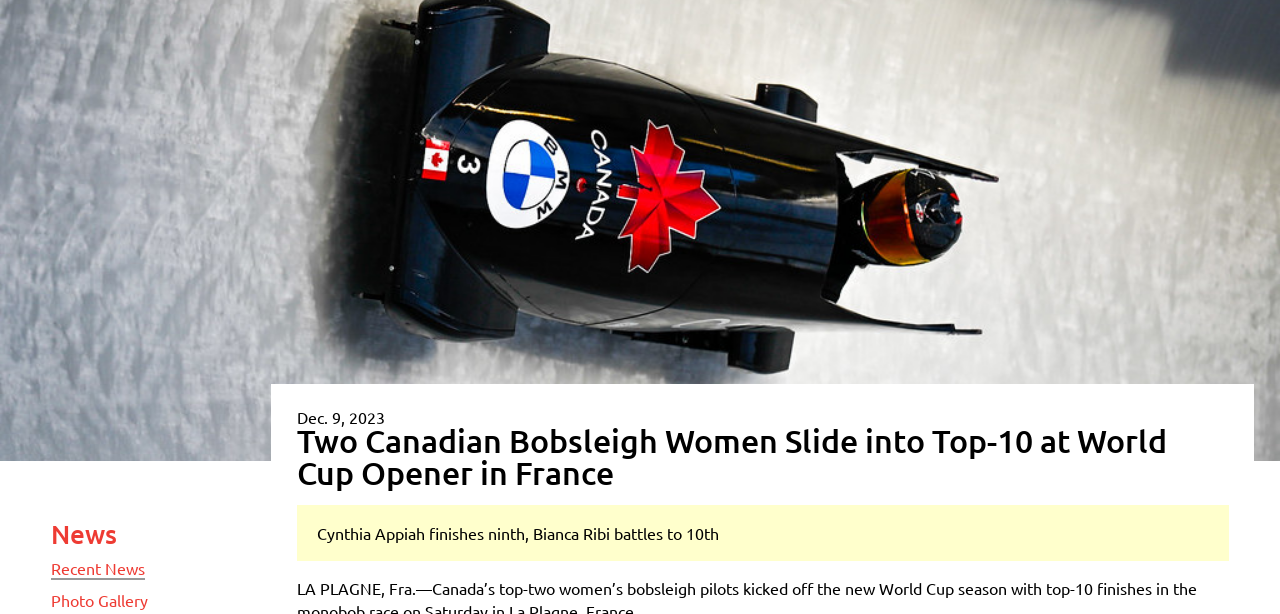Provide an in-depth description of the image.

The image captures a dynamic moment from the World Cup bobsleigh opener in La Plagne, France, showcasing a sleek black bobsleigh hurtling down an icy track. The vehicle is emblazoned with the Canadian flag and sponsors' logos, emphasizing national pride and competitive spirit. Above the bobsleigh, the headline announces the achievement of two Canadian female pilots, Cynthia Appiah and Bianca Ribi, who secured top-10 finishes in their season debut. This powerful scene embodies the thrill of winter sports and highlights the athletes' determination and skill in the face of challenging conditions. The date, December 9, 2023, marks a significant milestone for the competitors as they embark on another exciting season in bobsleigh racing.